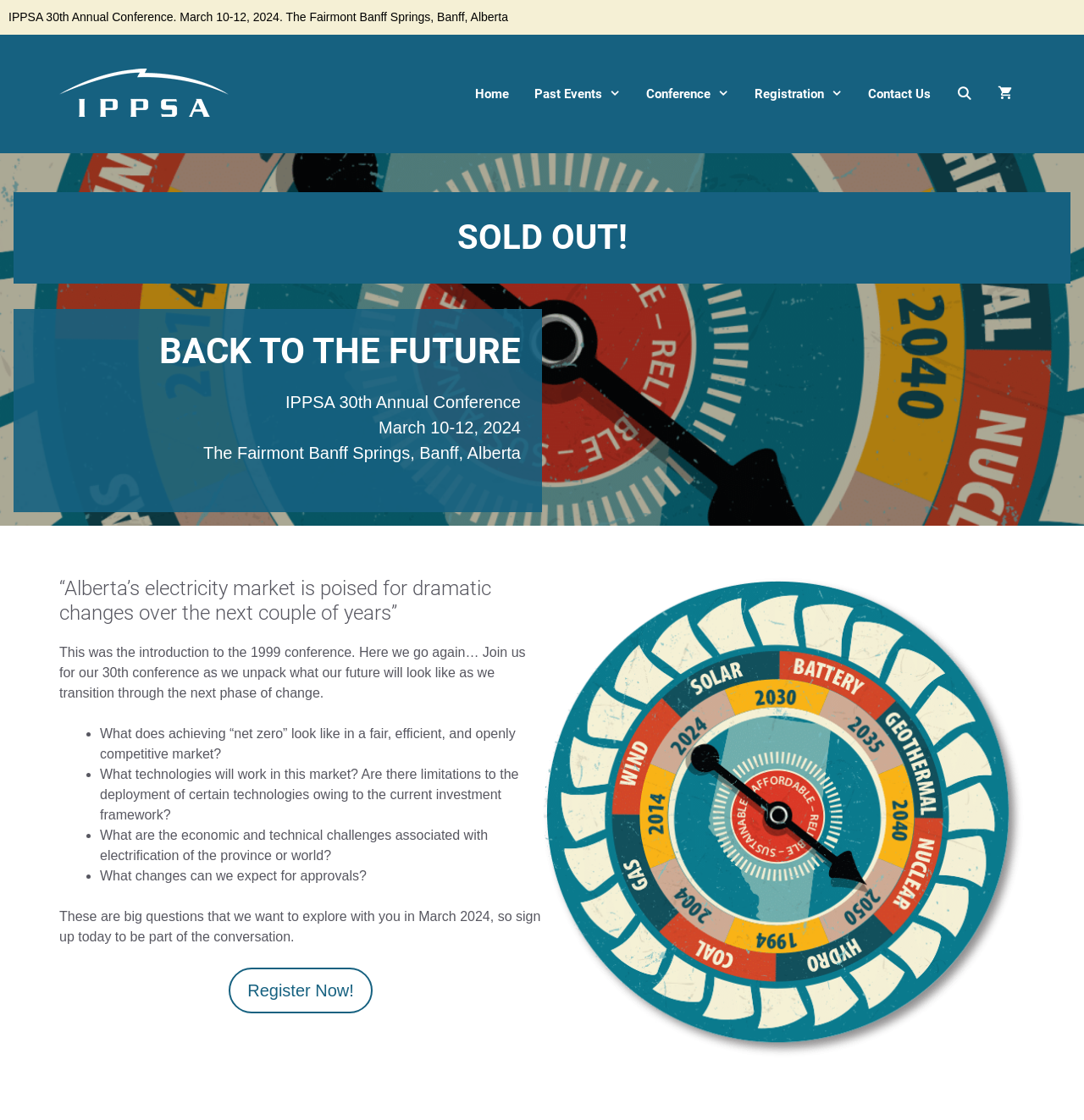What is the theme of the IPPSA 30th Annual Conference?
Look at the image and provide a short answer using one word or a phrase.

BACK TO THE FUTURE